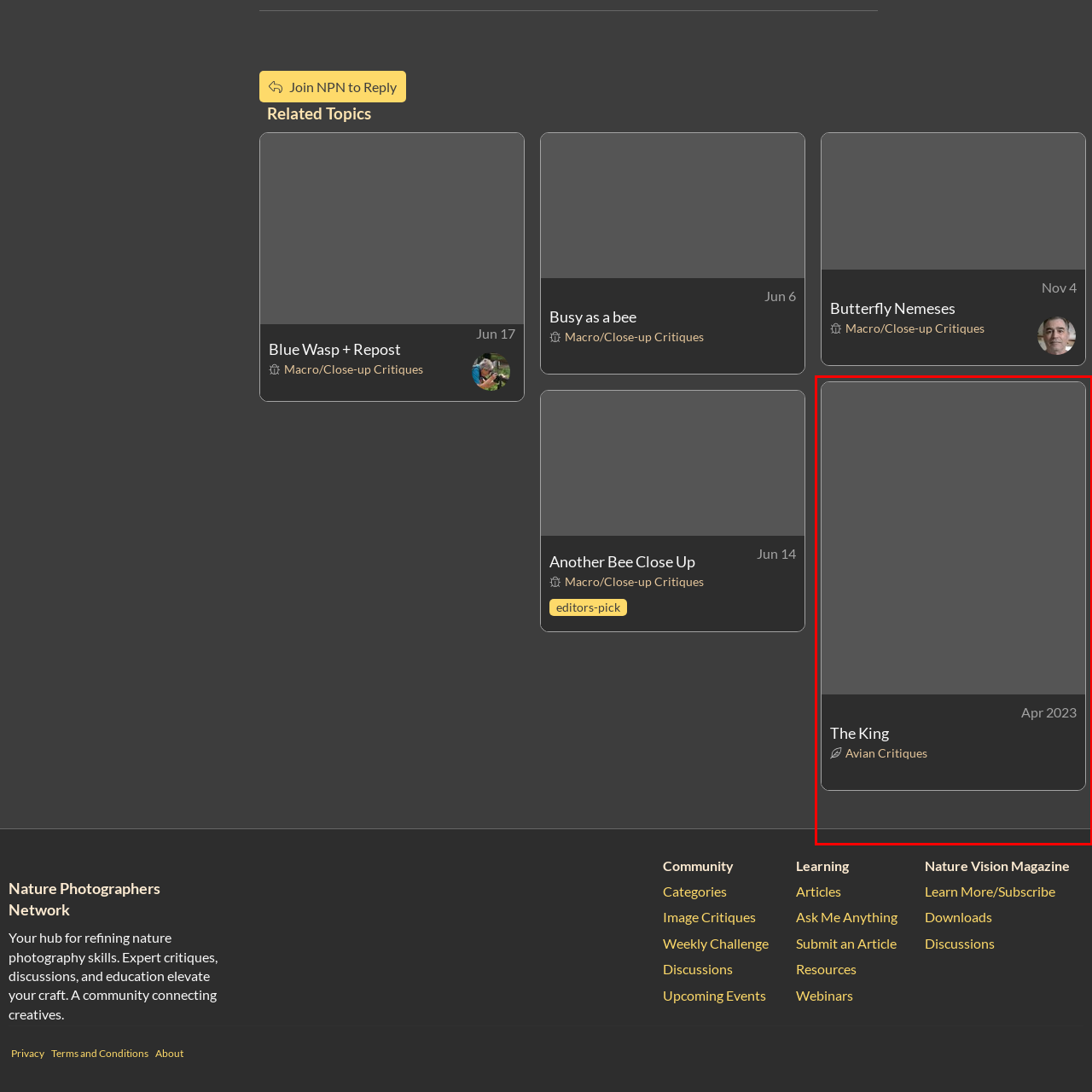Inspect the image outlined in red and answer succinctly: What type of photography is the critique focused on?

Bird photography